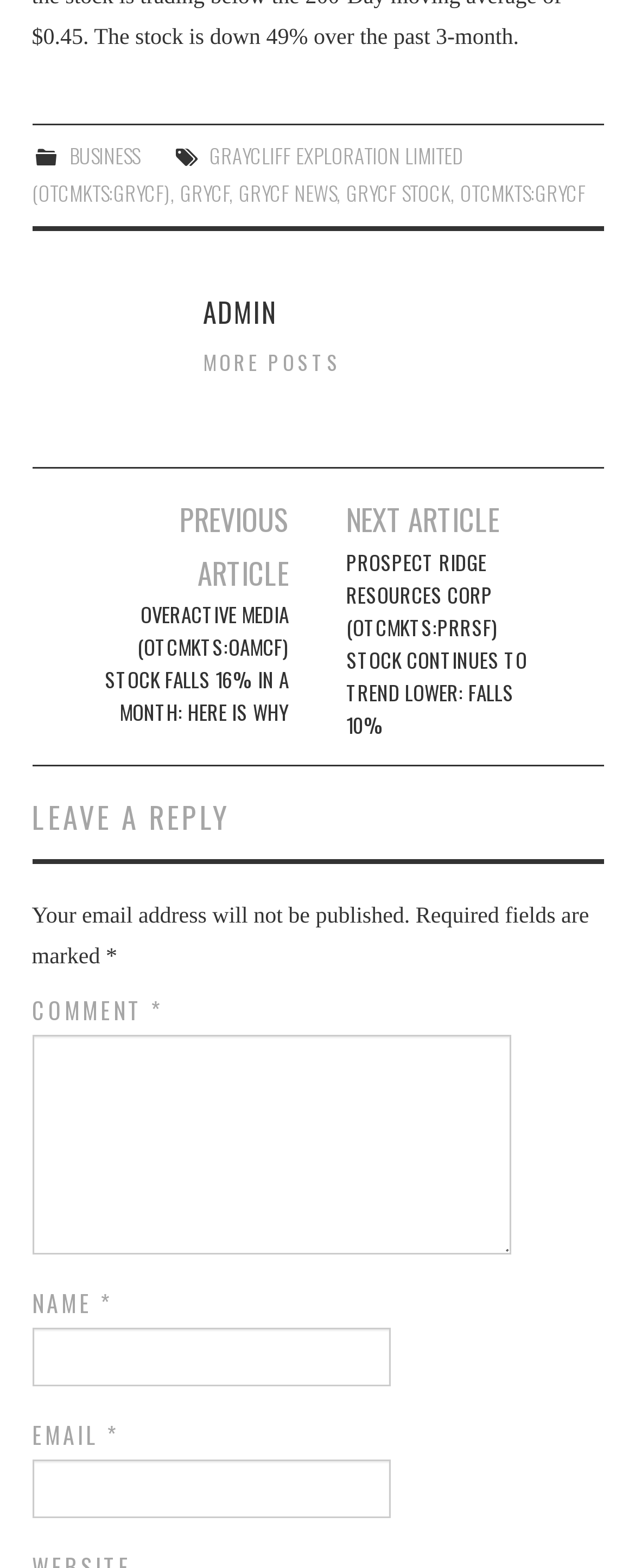Refer to the screenshot and give an in-depth answer to this question: What is the label of the second textbox in the leave a reply section?

I found the label of the second textbox in the leave a reply section, which is 'NAME', located below the COMMENT textbox.